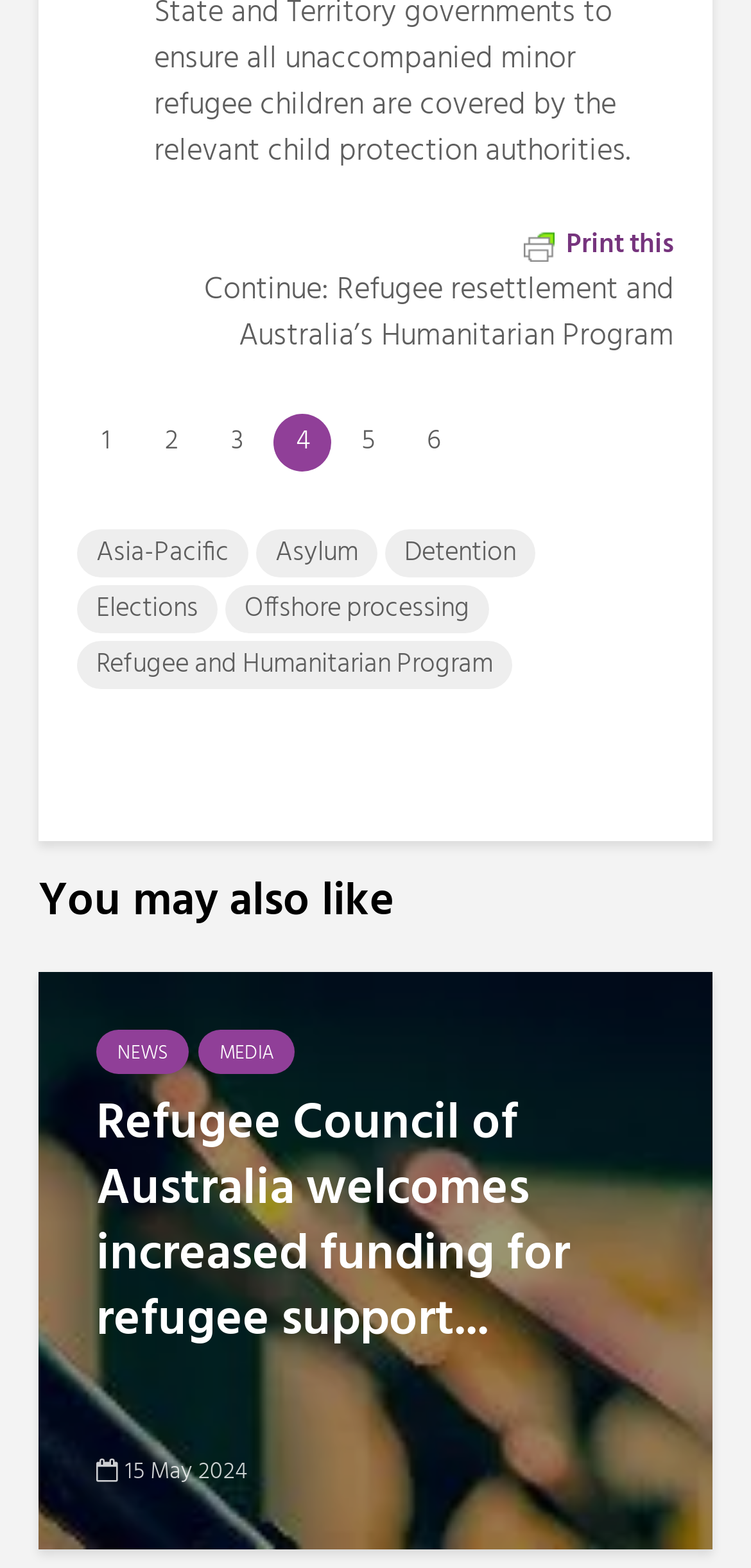Please identify the coordinates of the bounding box for the clickable region that will accomplish this instruction: "View Sitemap".

None